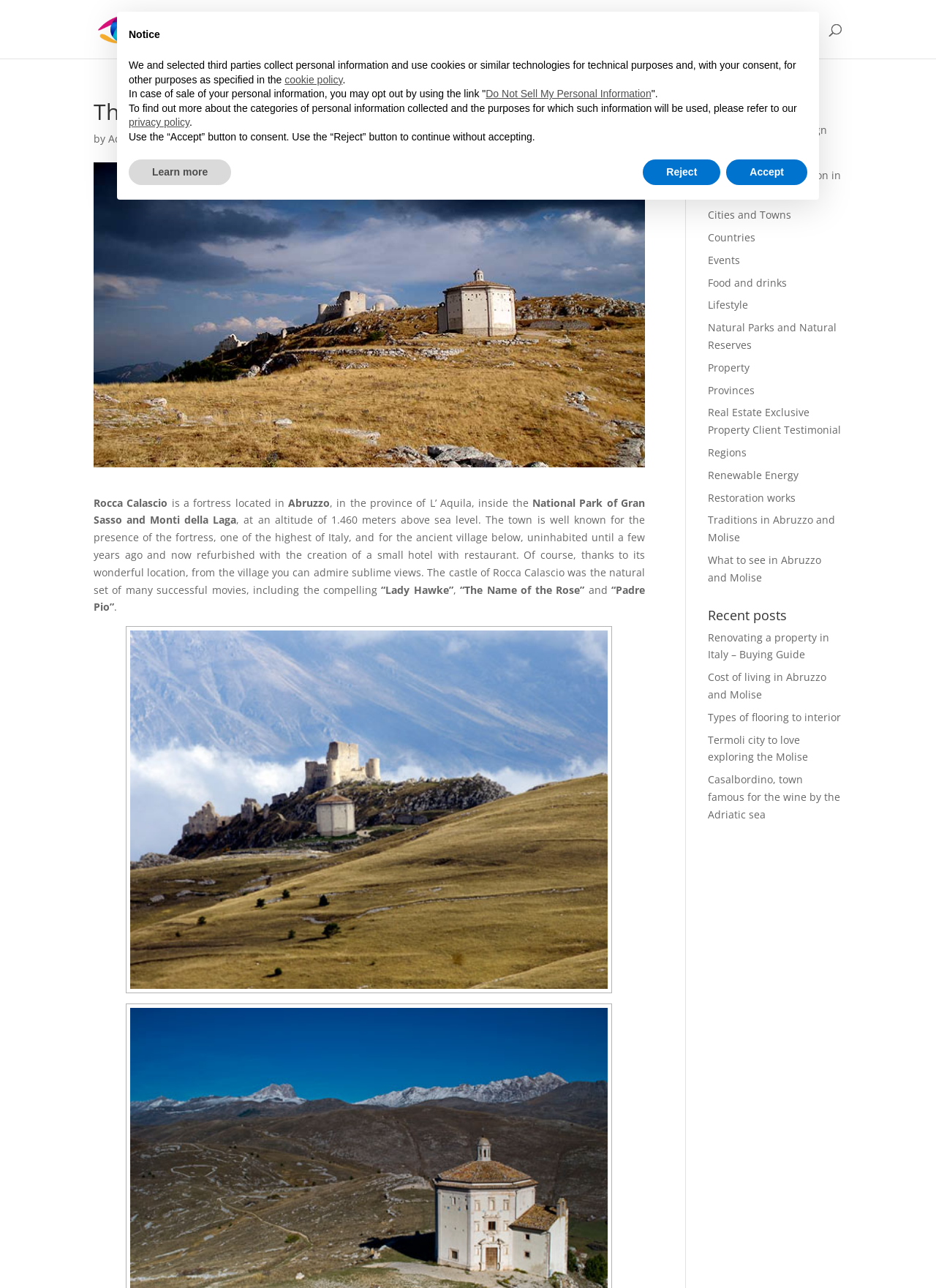Bounding box coordinates should be in the format (top-left x, top-left y, bottom-right x, bottom-right y) and all values should be floating point numbers between 0 and 1. Determine the bounding box coordinate for the UI element described as: Lifestyle

[0.756, 0.231, 0.799, 0.242]